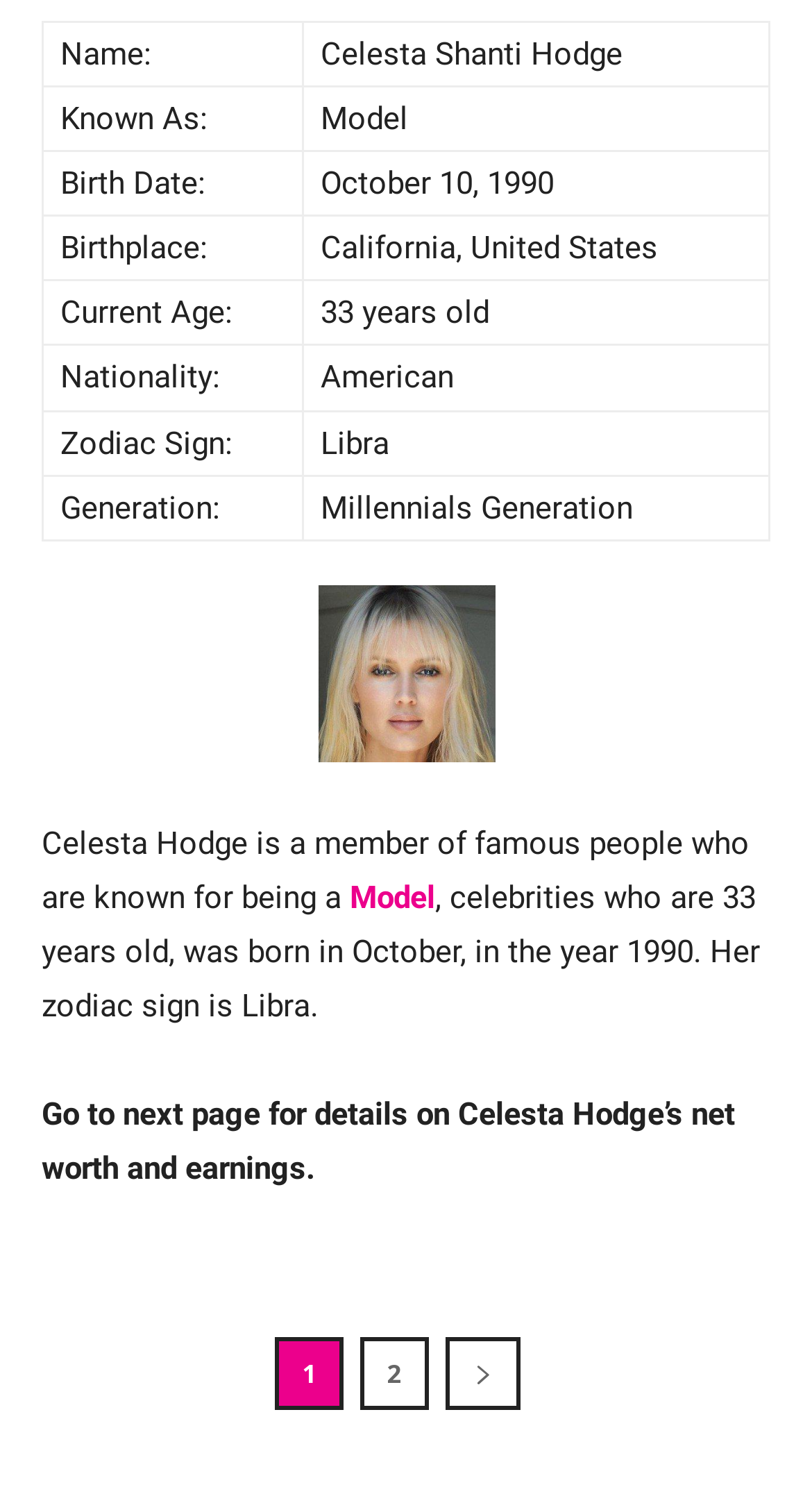From the webpage screenshot, predict the bounding box of the UI element that matches this description: "Model".

[0.431, 0.585, 0.536, 0.609]